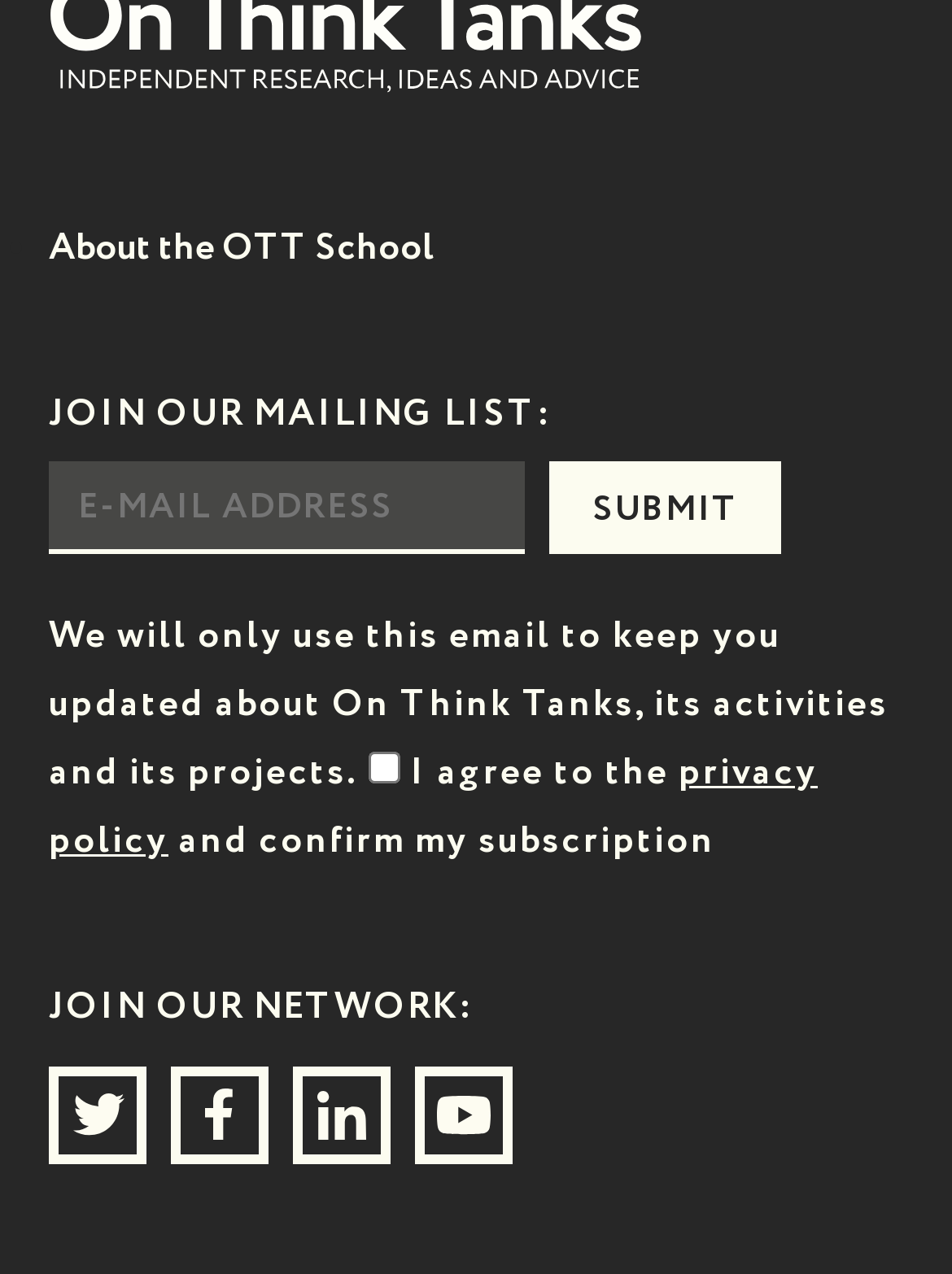Please find the bounding box for the following UI element description. Provide the coordinates in (top-left x, top-left y, bottom-right x, bottom-right y) format, with values between 0 and 1: privacy policy

[0.051, 0.584, 0.859, 0.681]